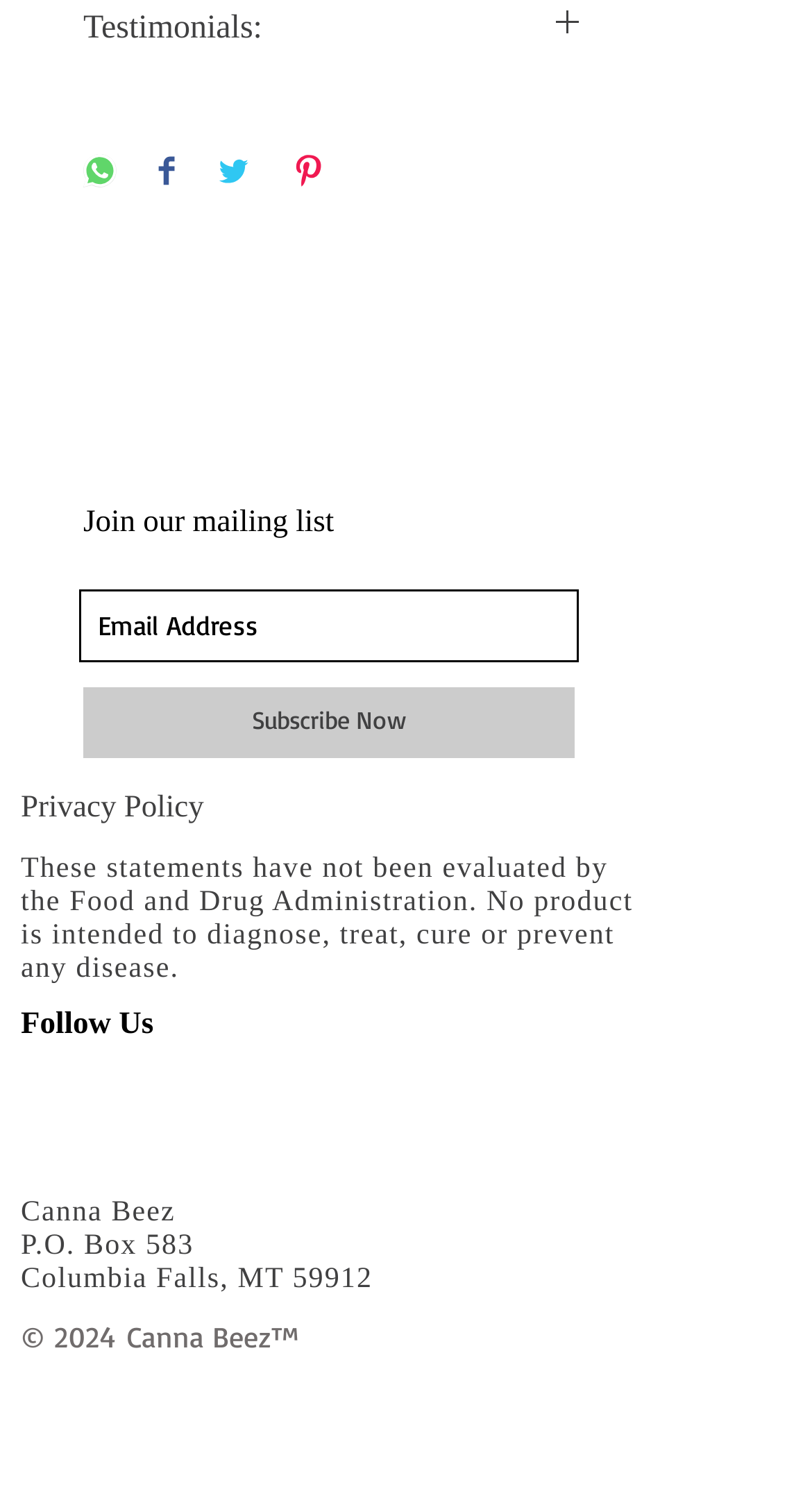Please examine the image and provide a detailed answer to the question: What is the company name mentioned on the webpage?

The company name 'Canna Beez' is mentioned in the footer section of the webpage, along with the address and copyright information. It is likely the name of the company that owns the webpage.